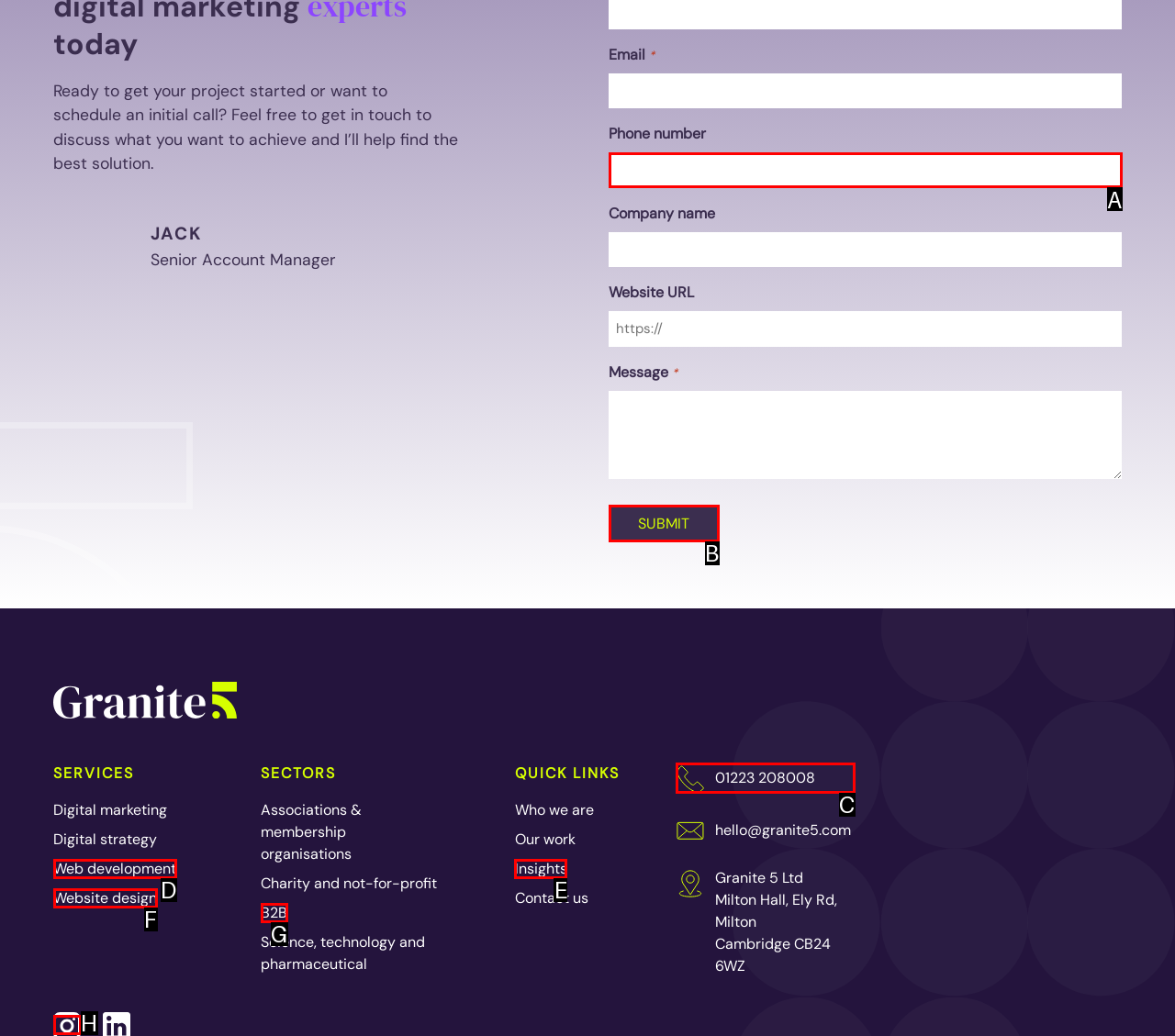Tell me which letter corresponds to the UI element that should be clicked to fulfill this instruction: Click Submit
Answer using the letter of the chosen option directly.

B